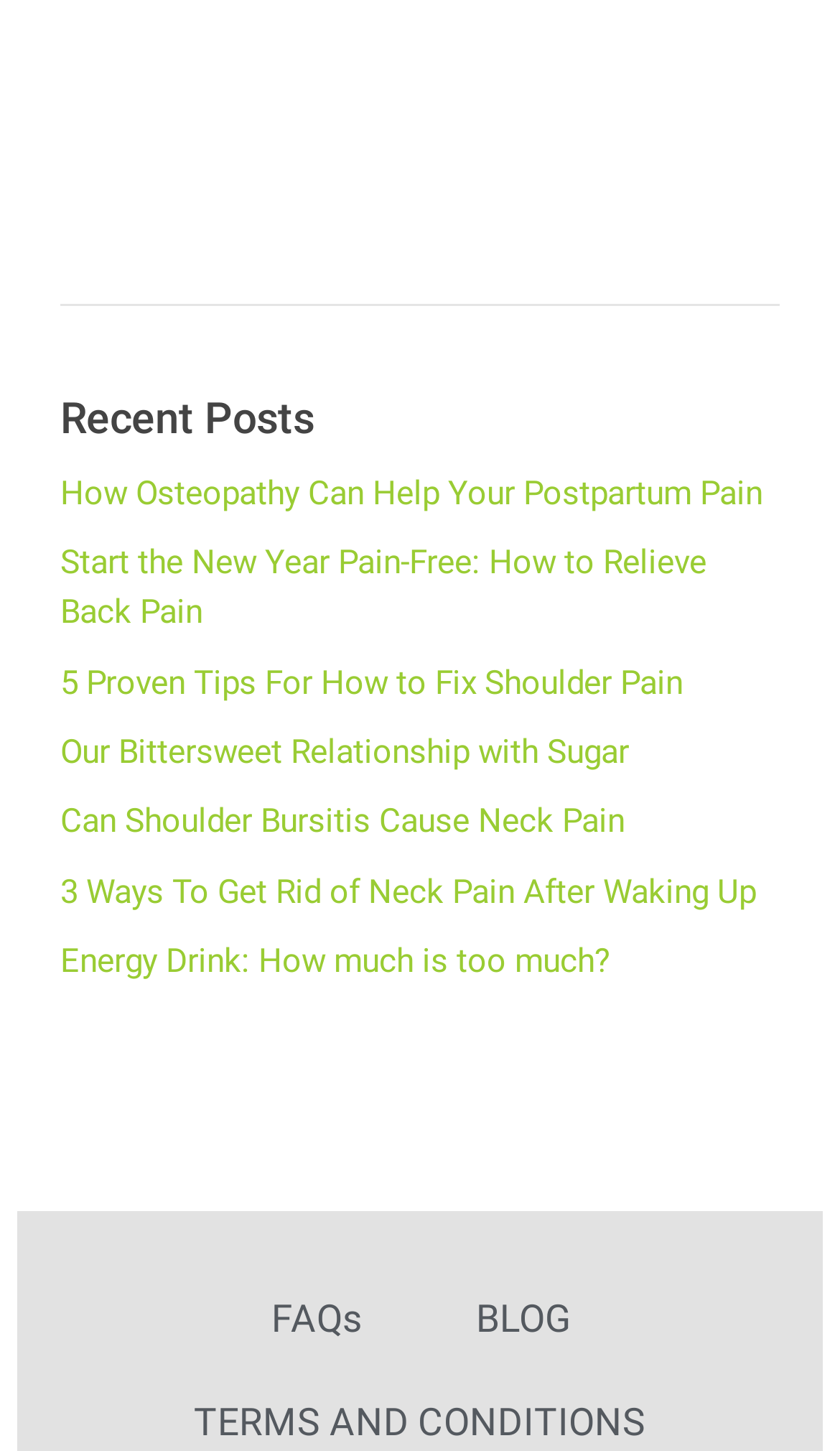What is the last post in the 'Recent Posts' section?
Using the image as a reference, give a one-word or short phrase answer.

Energy Drink: How much is too much?